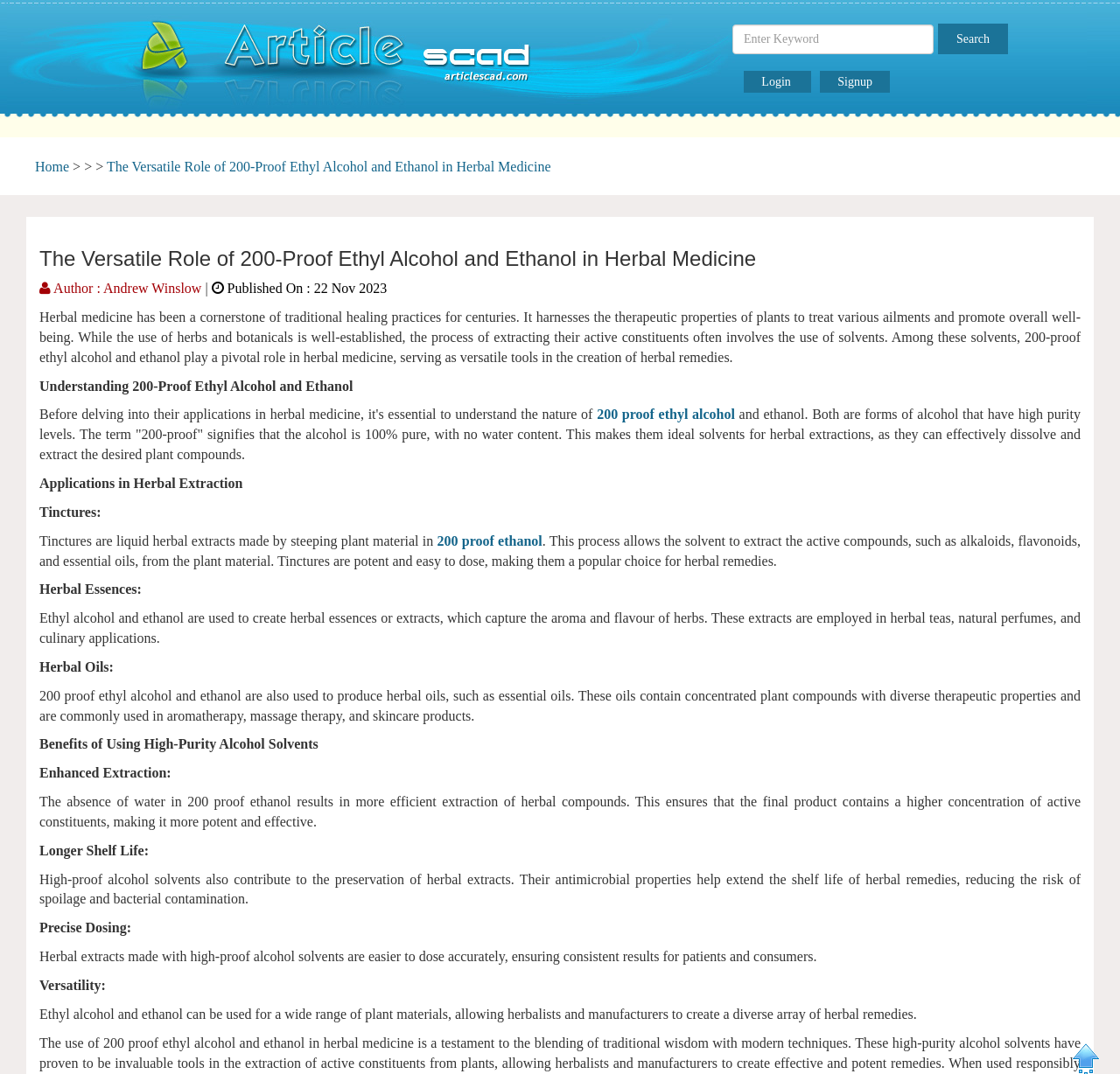Provide the bounding box coordinates in the format (top-left x, top-left y, bottom-right x, bottom-right y). All values are floating point numbers between 0 and 1. Determine the bounding box coordinate of the UI element described as: Home

[0.031, 0.148, 0.062, 0.162]